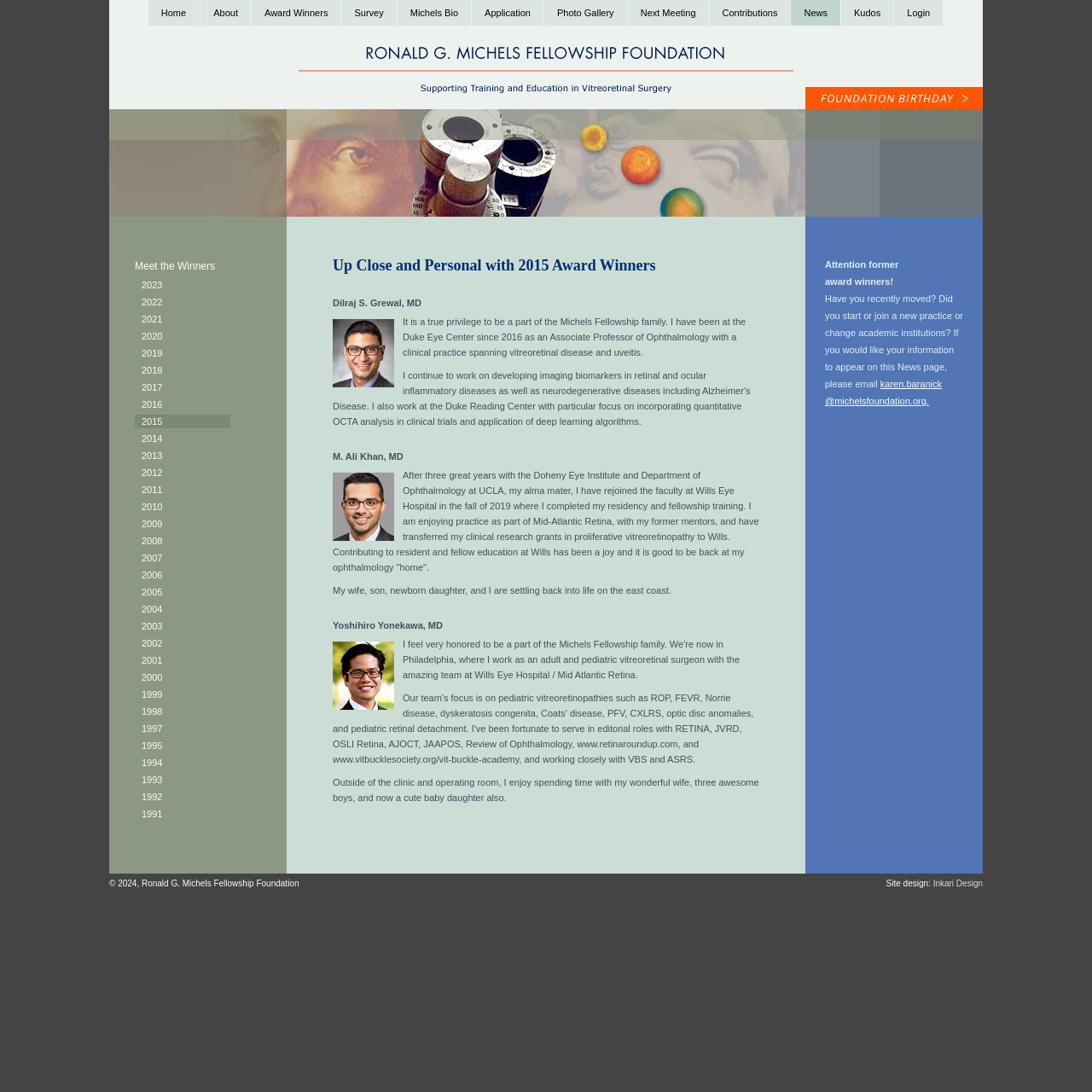Who are the award winners featured on the page?
Please give a detailed and elaborate answer to the question based on the image.

The award winners featured on the page can be found in the StaticText elements with their names and descriptions, specifically Dilraj S. Grewal, MD, M. Ali Khan, MD, and Yoshihiro Yonekawa, MD.